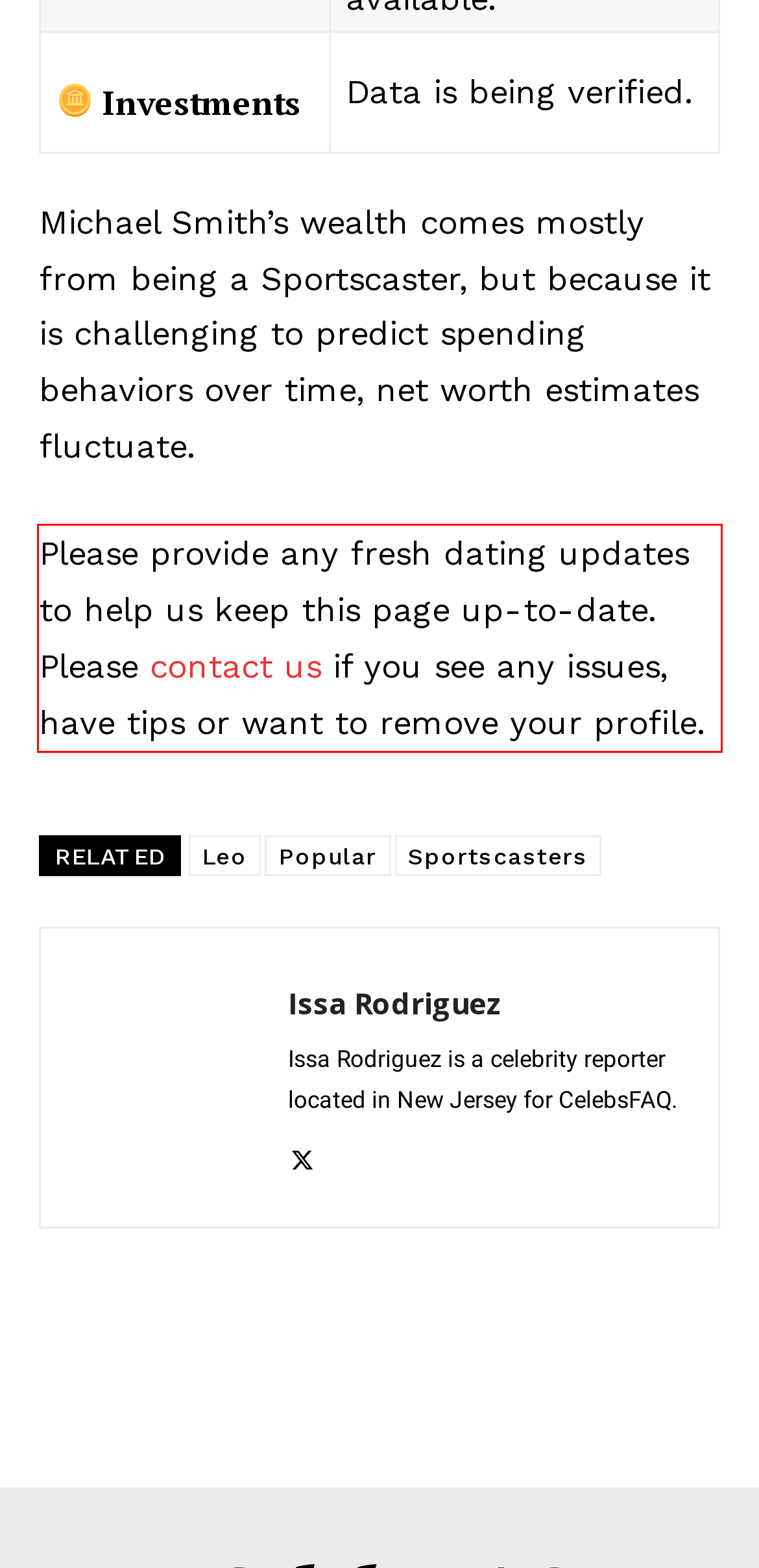You are provided with a screenshot of a webpage containing a red bounding box. Please extract the text enclosed by this red bounding box.

Please provide any fresh dating updates to help us keep this page up-to-date. Please contact us if you see any issues, have tips or want to remove your profile.